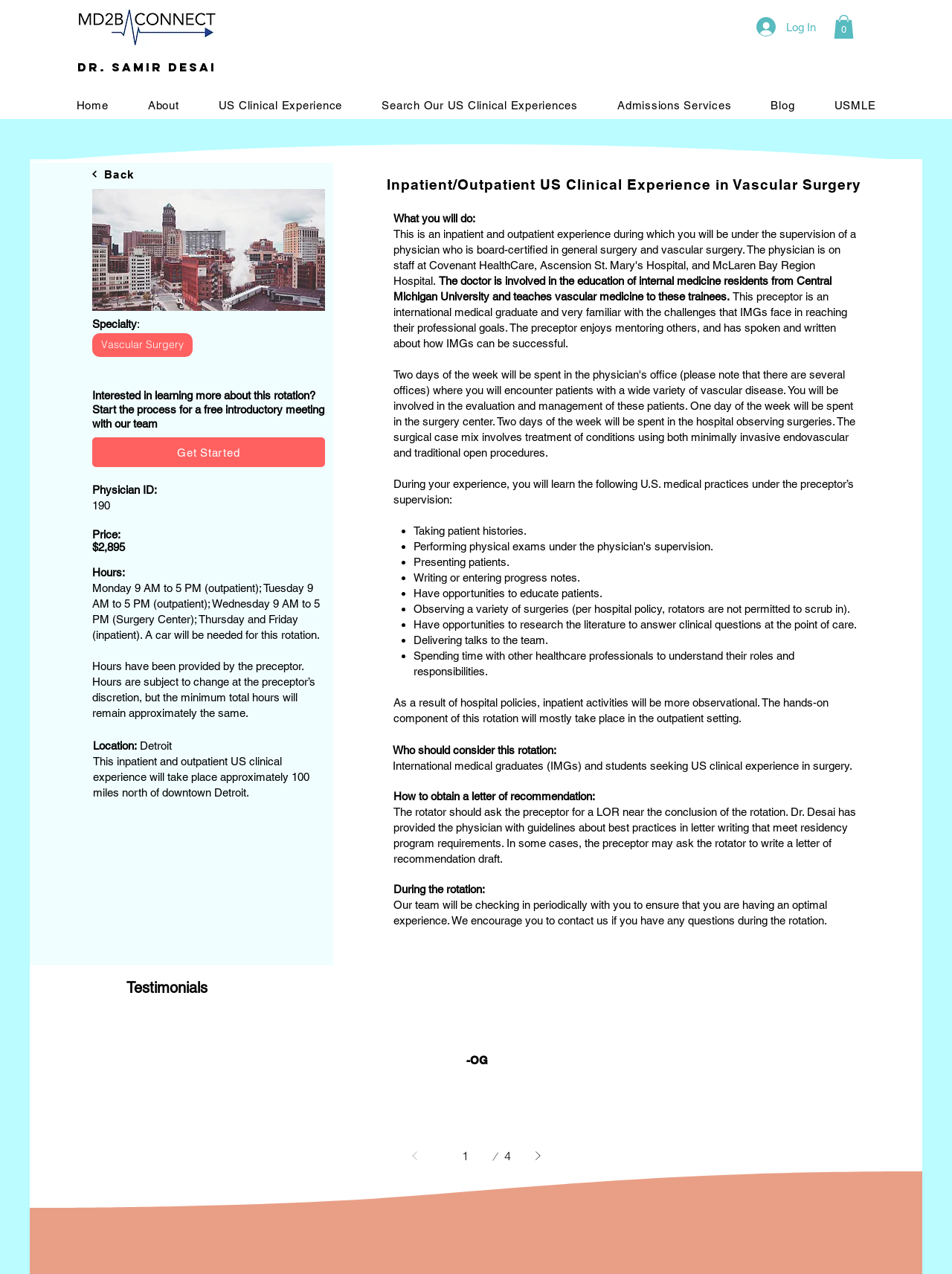Please analyze the image and give a detailed answer to the question:
What is the location of this clinical experience?

The answer can be found in the 'Location' section of the webpage, where it is stated as 'Detroit', and further explained as 'approximately 100 miles north of downtown Detroit'.